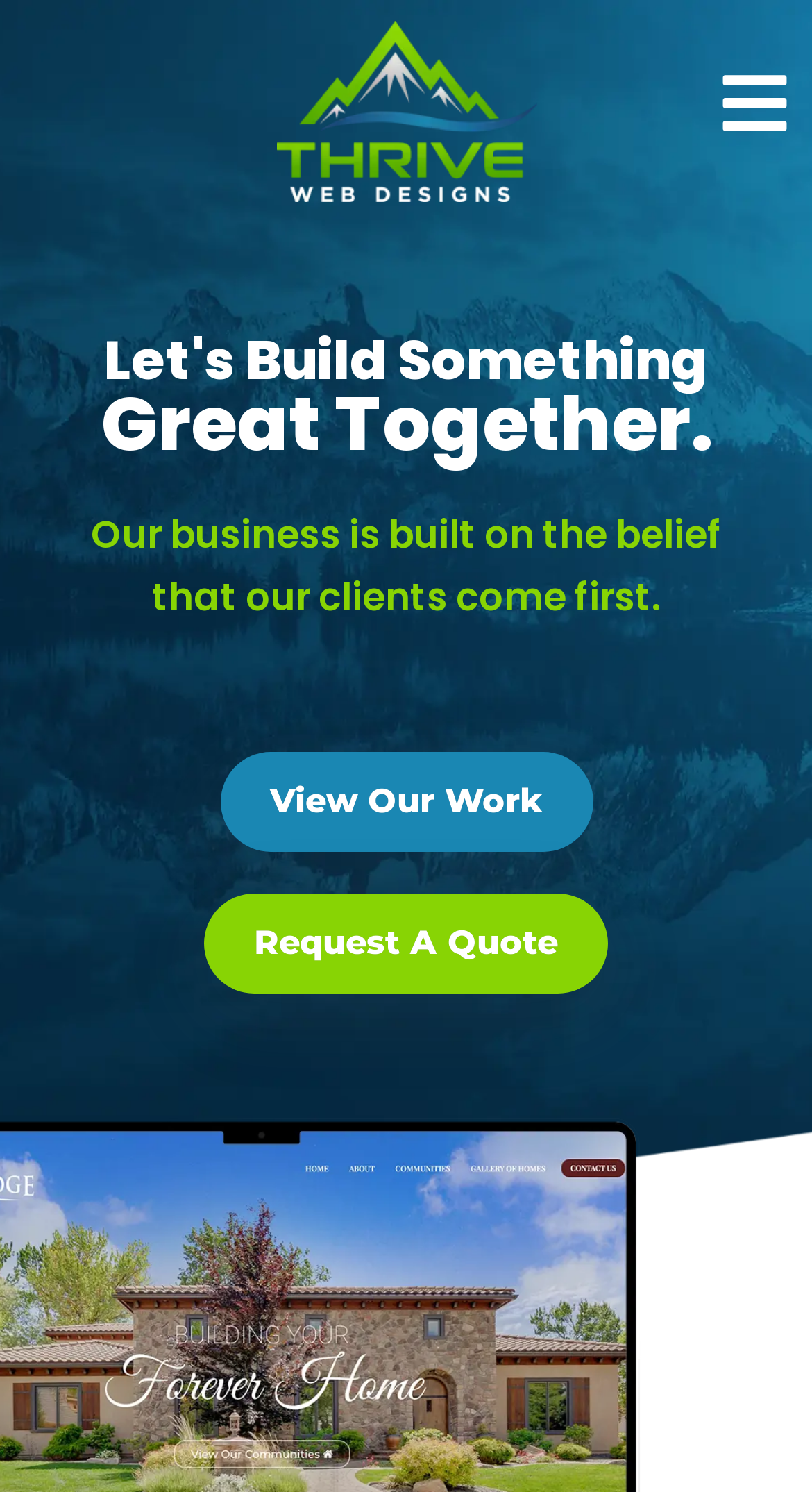Using the given description, provide the bounding box coordinates formatted as (top-left x, top-left y, bottom-right x, bottom-right y), with all values being floating point numbers between 0 and 1. Description: View Our Work

[0.271, 0.504, 0.729, 0.571]